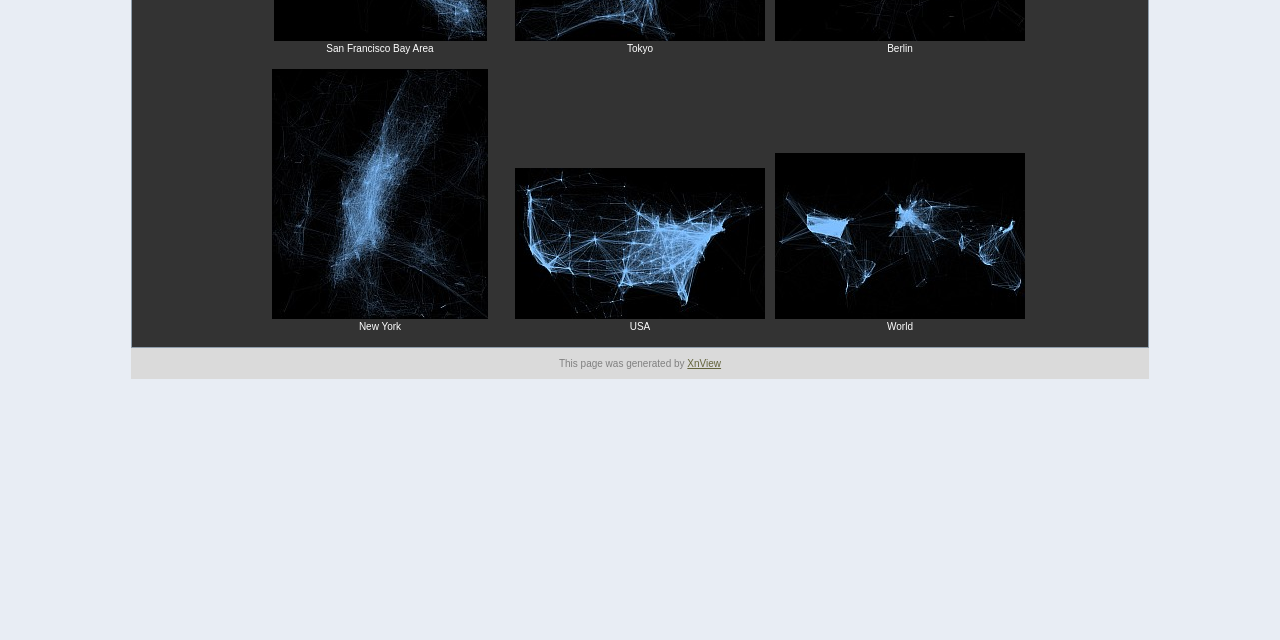From the webpage screenshot, predict the bounding box coordinates (top-left x, top-left y, bottom-right x, bottom-right y) for the UI element described here: parent_node: World

[0.605, 0.484, 0.801, 0.502]